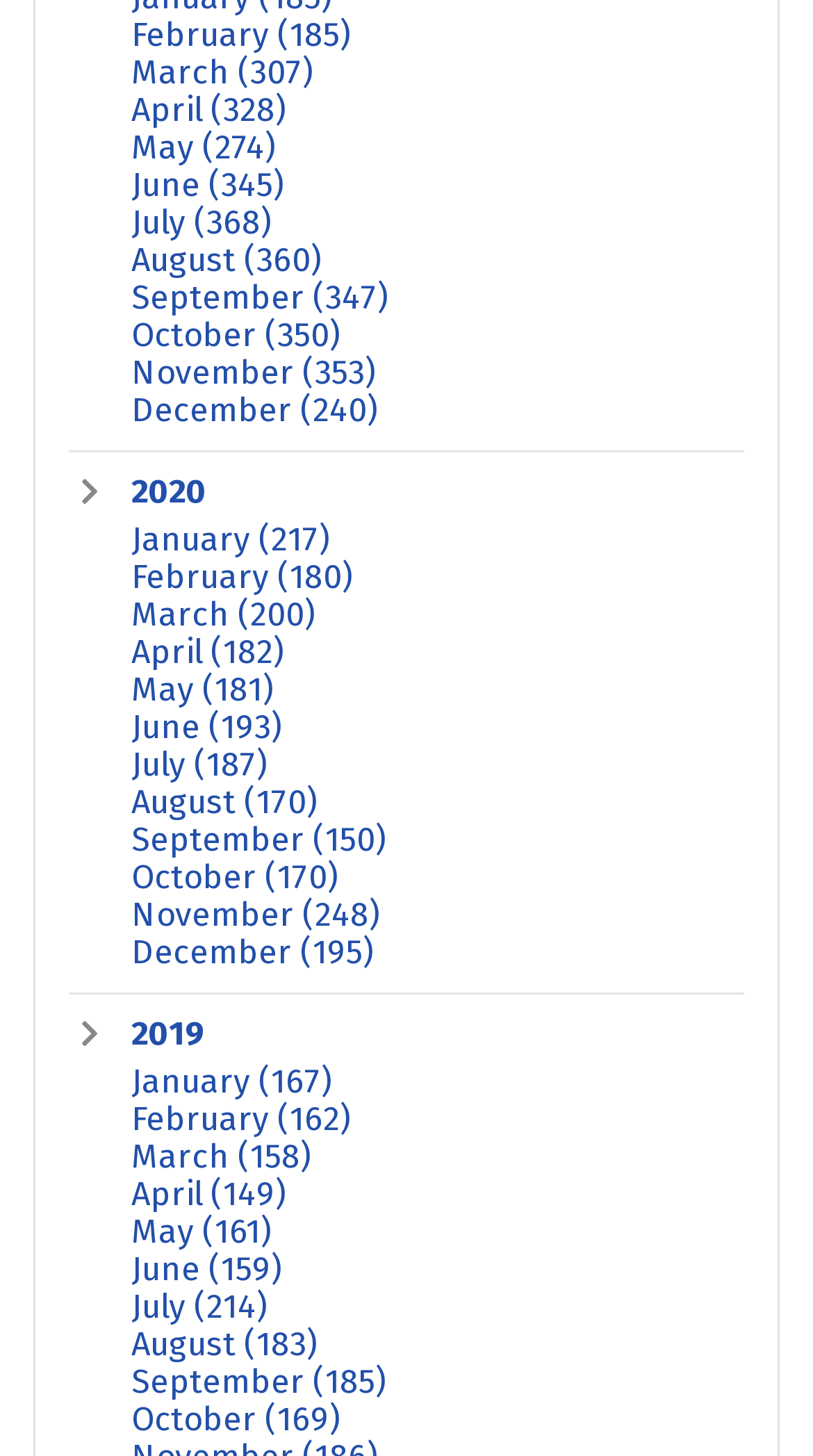Locate the bounding box coordinates of the clickable region to complete the following instruction: "Explore June 2021."

[0.162, 0.487, 0.346, 0.513]